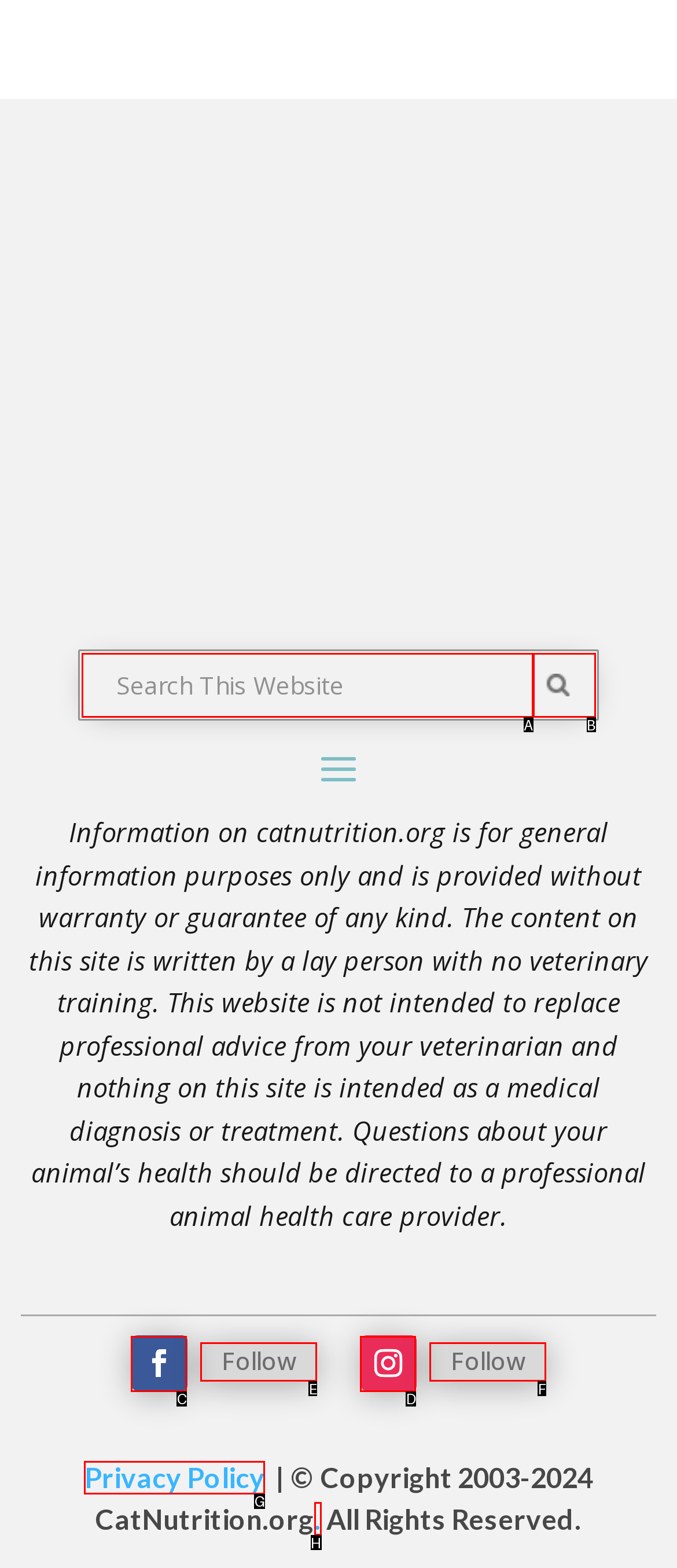Using the element description: name="s" placeholder="Search This Website", select the HTML element that matches best. Answer with the letter of your choice.

A